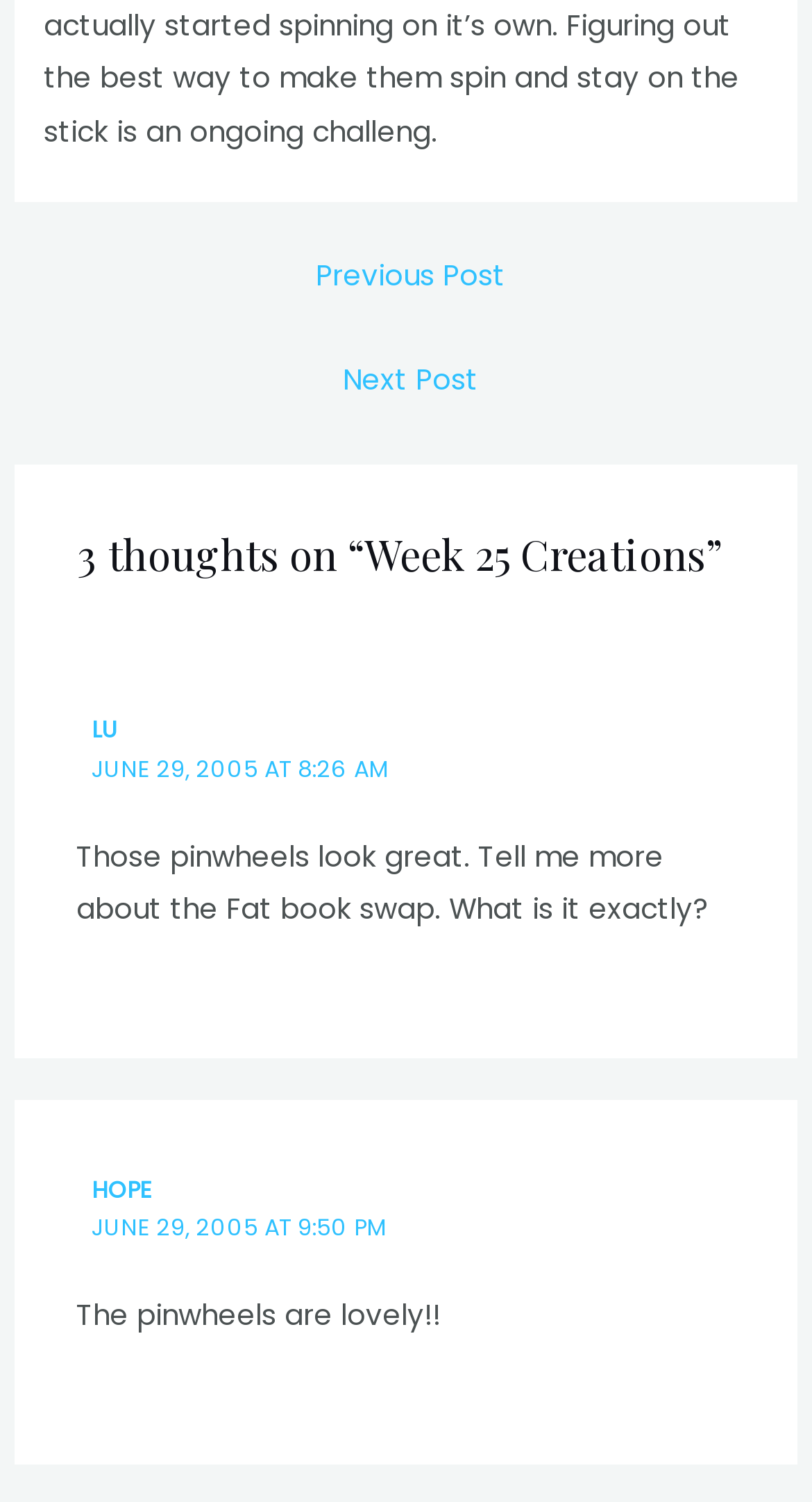Extract the bounding box coordinates of the UI element described by: "Next Post →". The coordinates should include four float numbers ranging from 0 to 1, e.g., [left, top, right, bottom].

[0.024, 0.234, 0.986, 0.278]